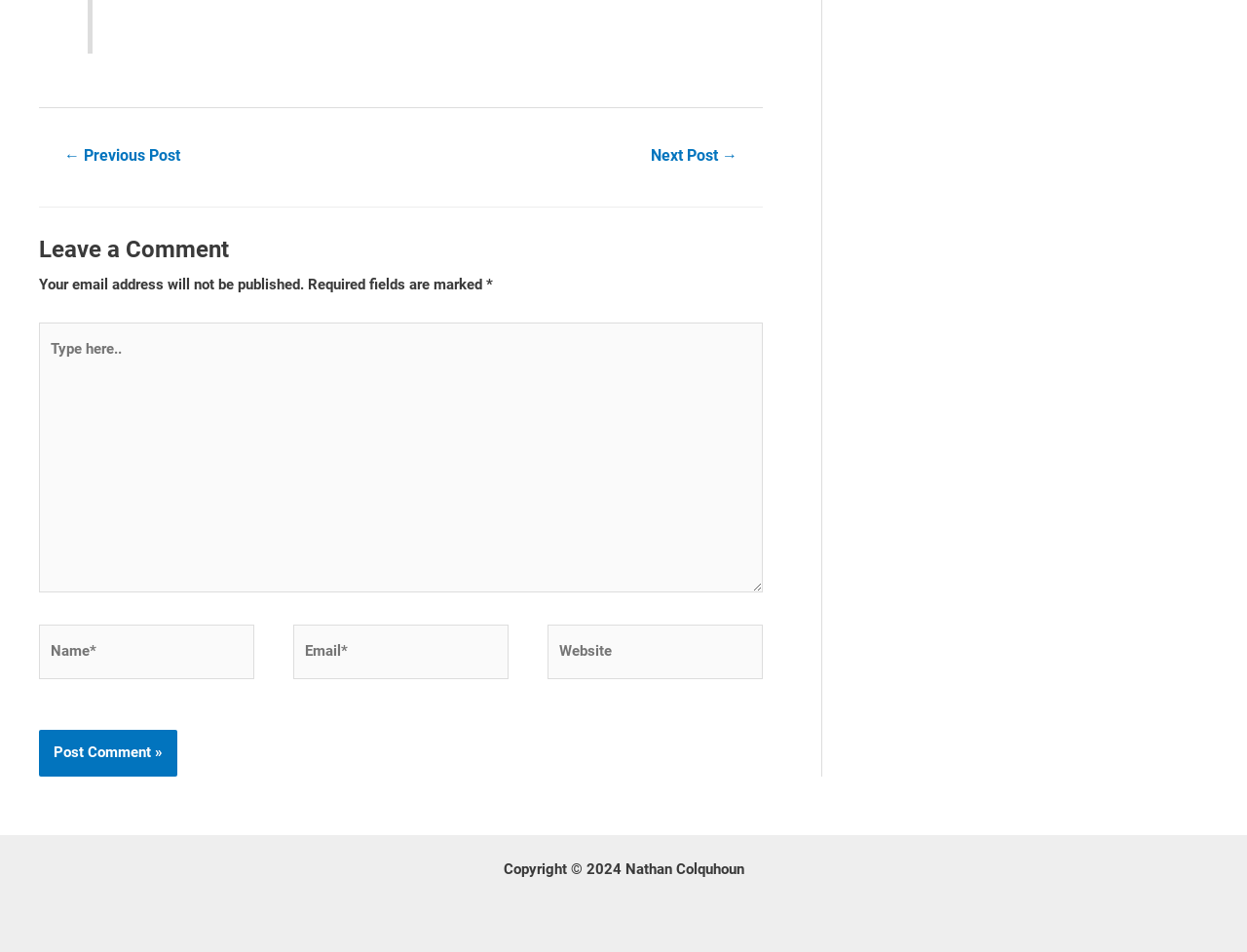Given the description Next Post →, predict the bounding box coordinates of the UI element. Ensure the coordinates are in the format (top-left x, top-left y, bottom-right x, bottom-right y) and all values are between 0 and 1.

[0.503, 0.146, 0.61, 0.184]